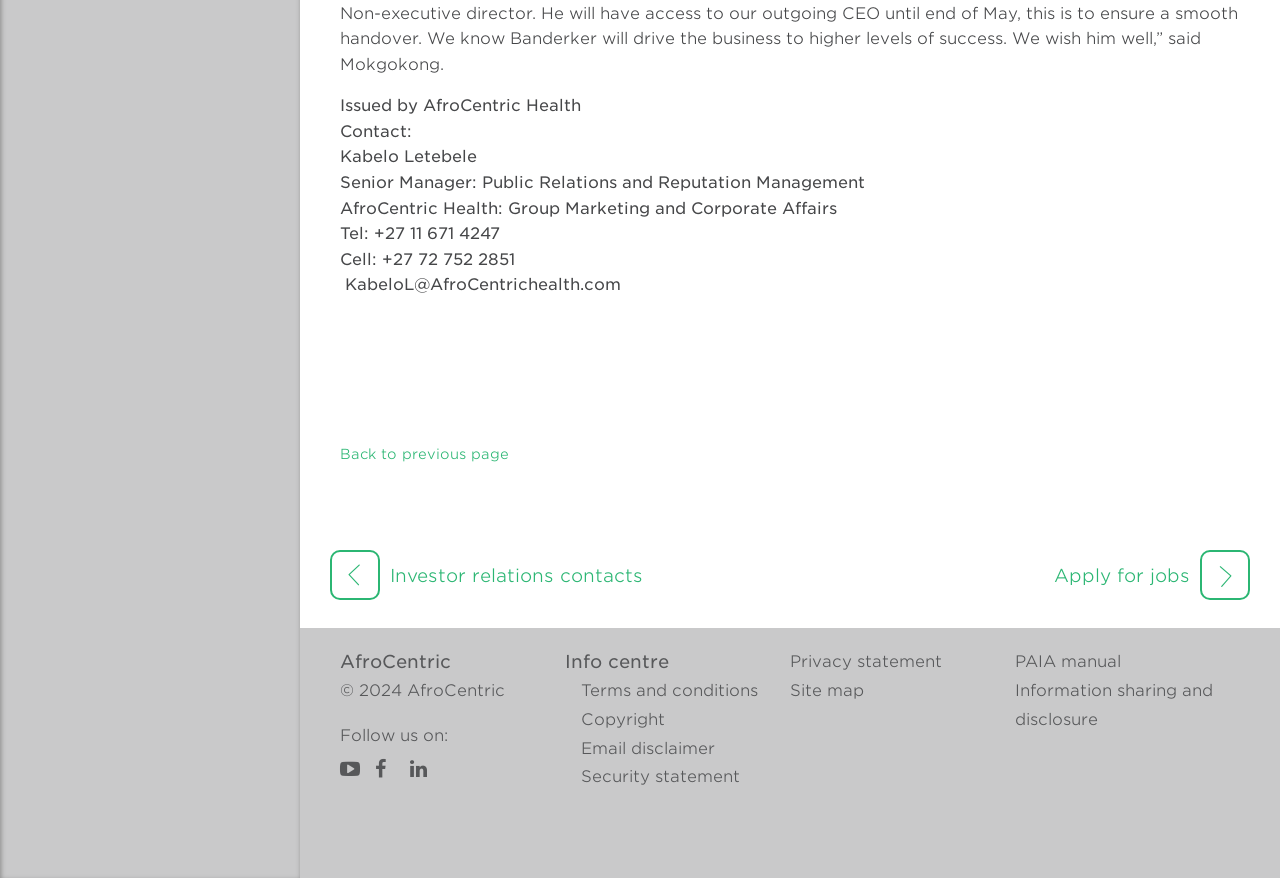What is the purpose of the 'Back to previous page' link?
Based on the image, give a one-word or short phrase answer.

To go back to the previous page